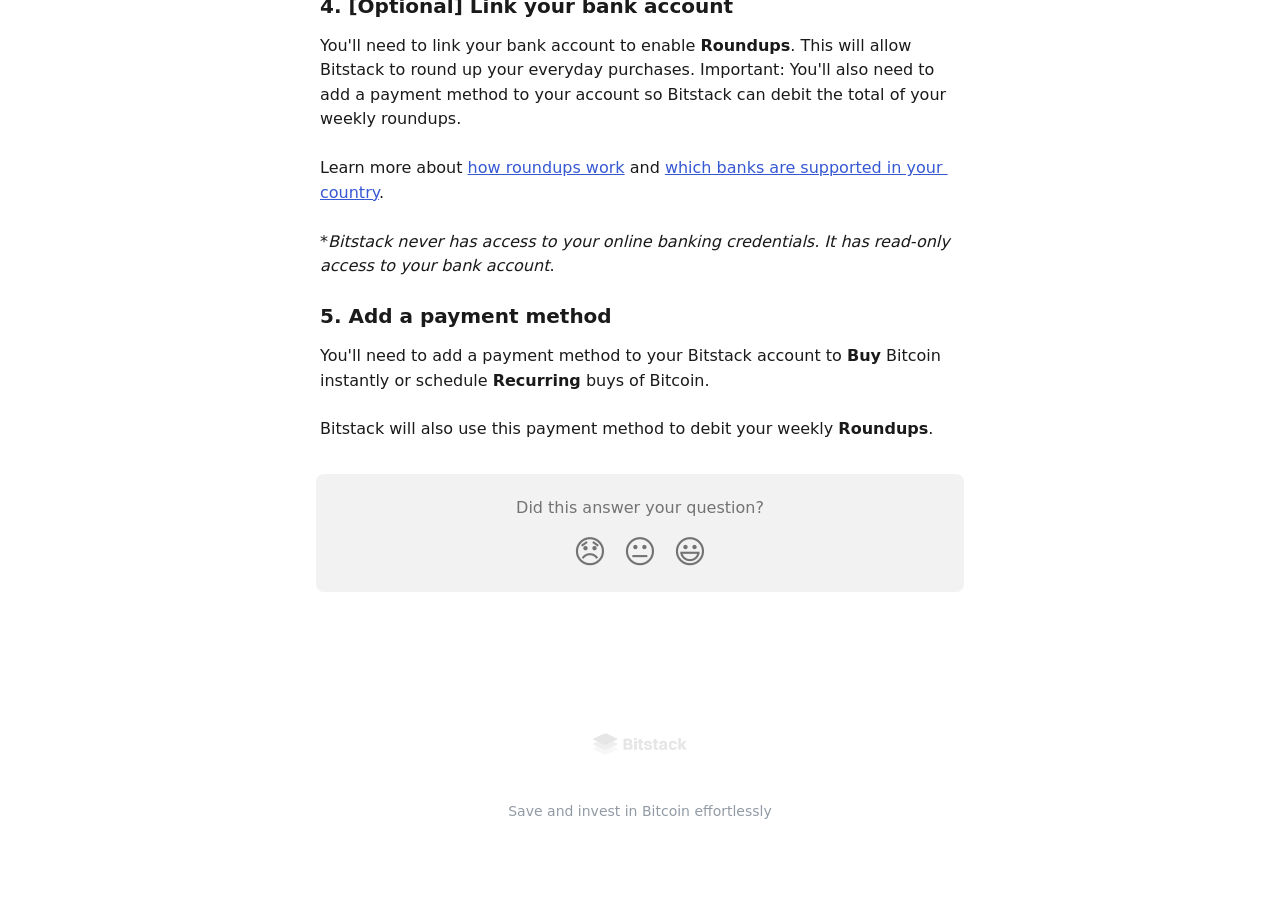What are the available reactions to the webpage content?
Provide an in-depth and detailed explanation in response to the question.

The webpage provides three reaction buttons: Disappointed, Neutral, and Smiley, which are represented by the corresponding emojis 😞, 😐, and 😃. These reactions allow users to express their sentiment about the webpage content.